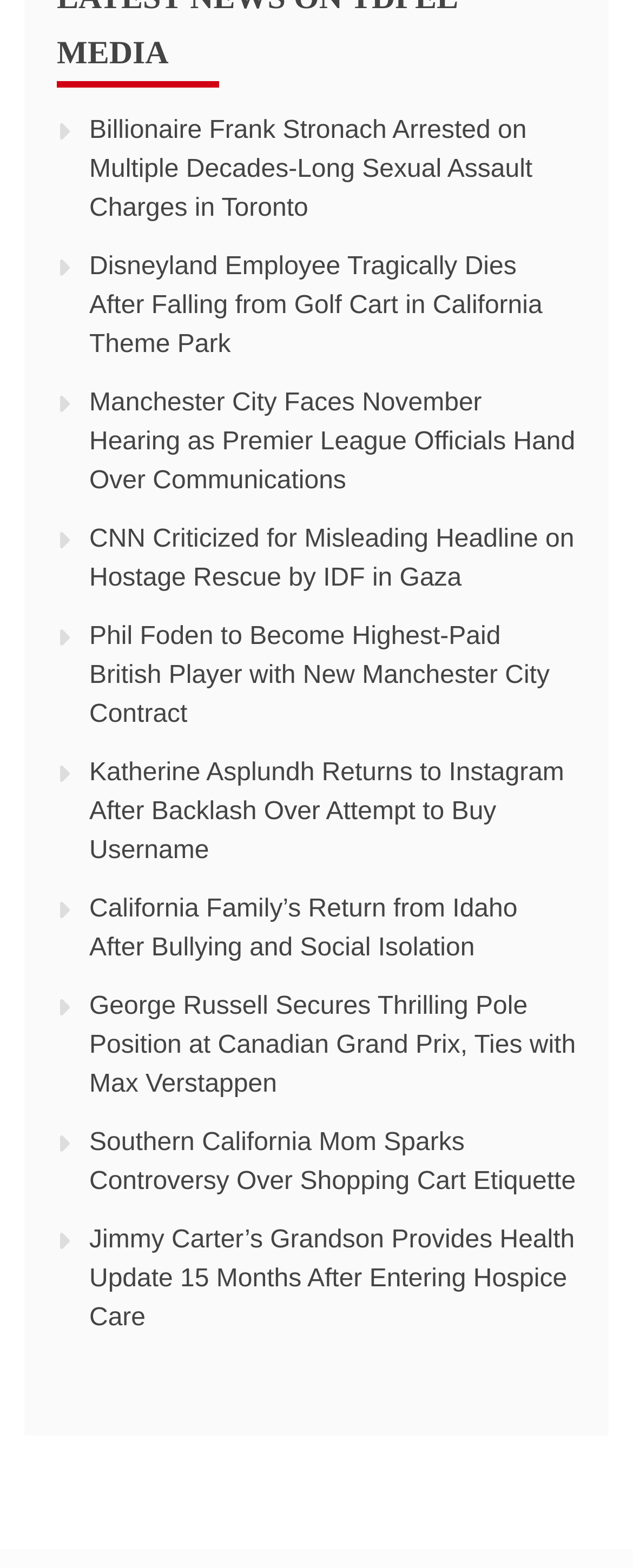Select the bounding box coordinates of the element I need to click to carry out the following instruction: "Send an email".

None